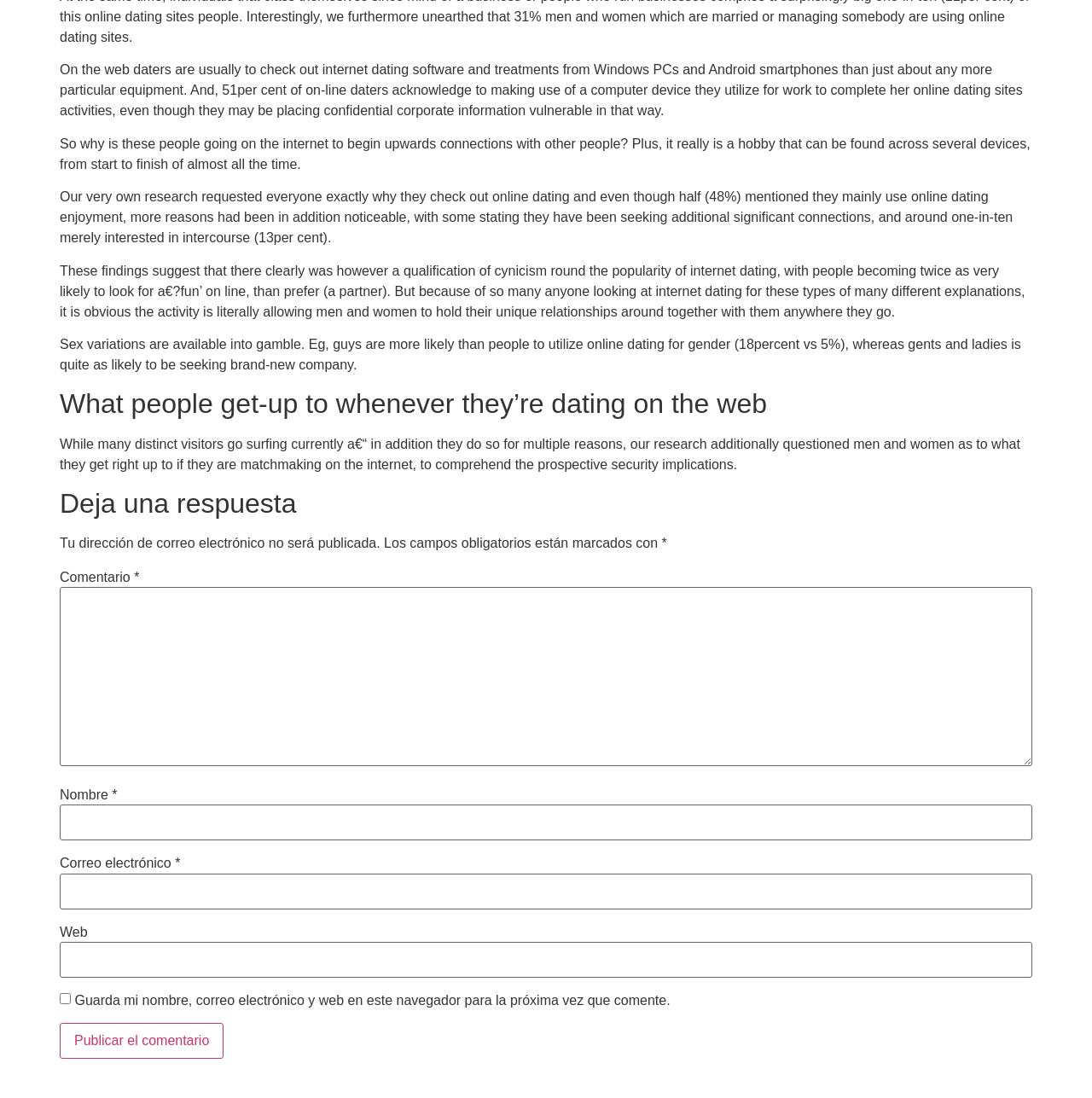Determine the bounding box coordinates (top-left x, top-left y, bottom-right x, bottom-right y) of the UI element described in the following text: name="submit" value="Publicar el comentario"

[0.055, 0.931, 0.205, 0.964]